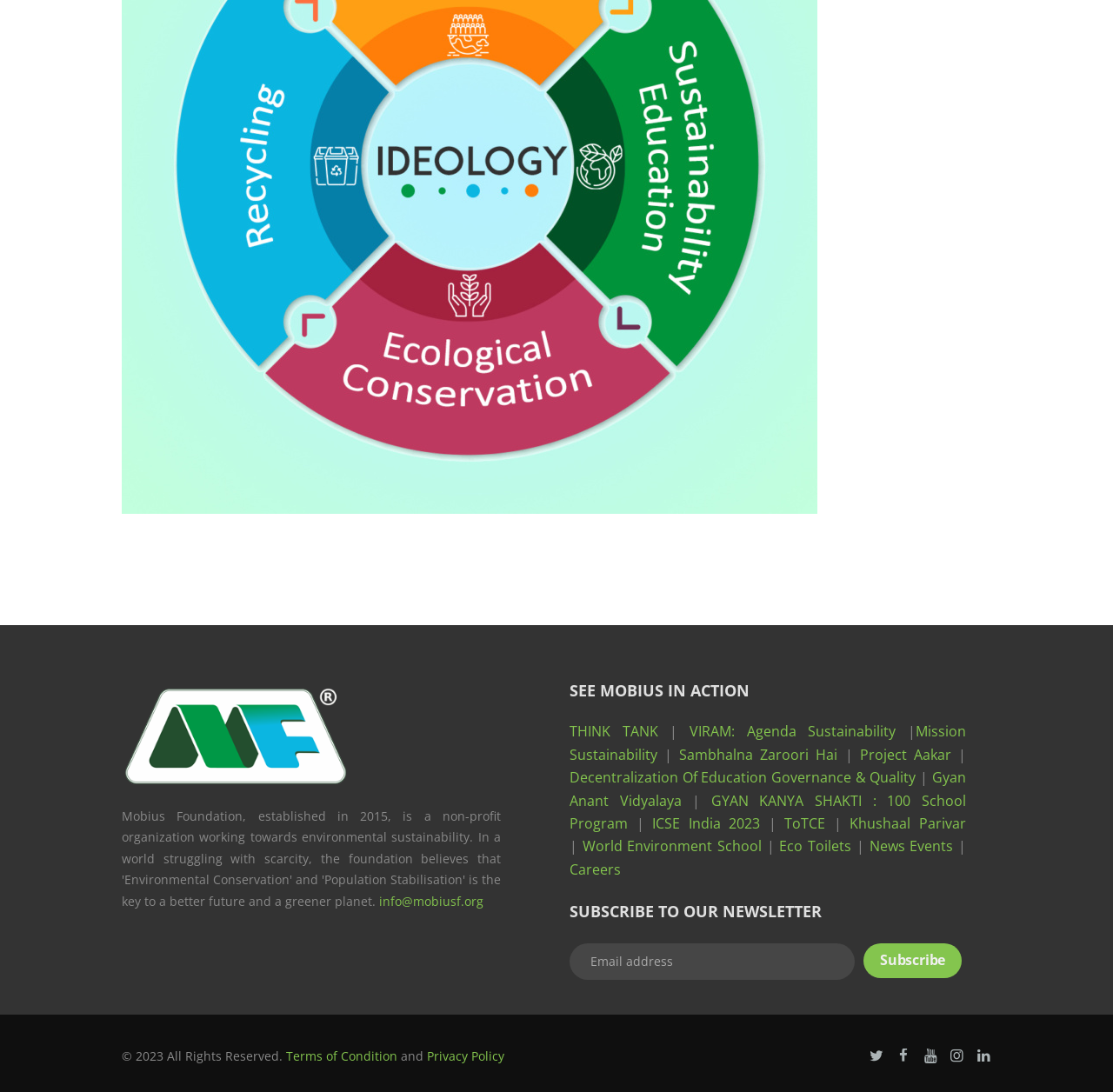Utilize the details in the image to thoroughly answer the following question: How many social media links are present at the bottom of the webpage?

The webpage has five social media links at the bottom, represented by icons, which are , , , , and .